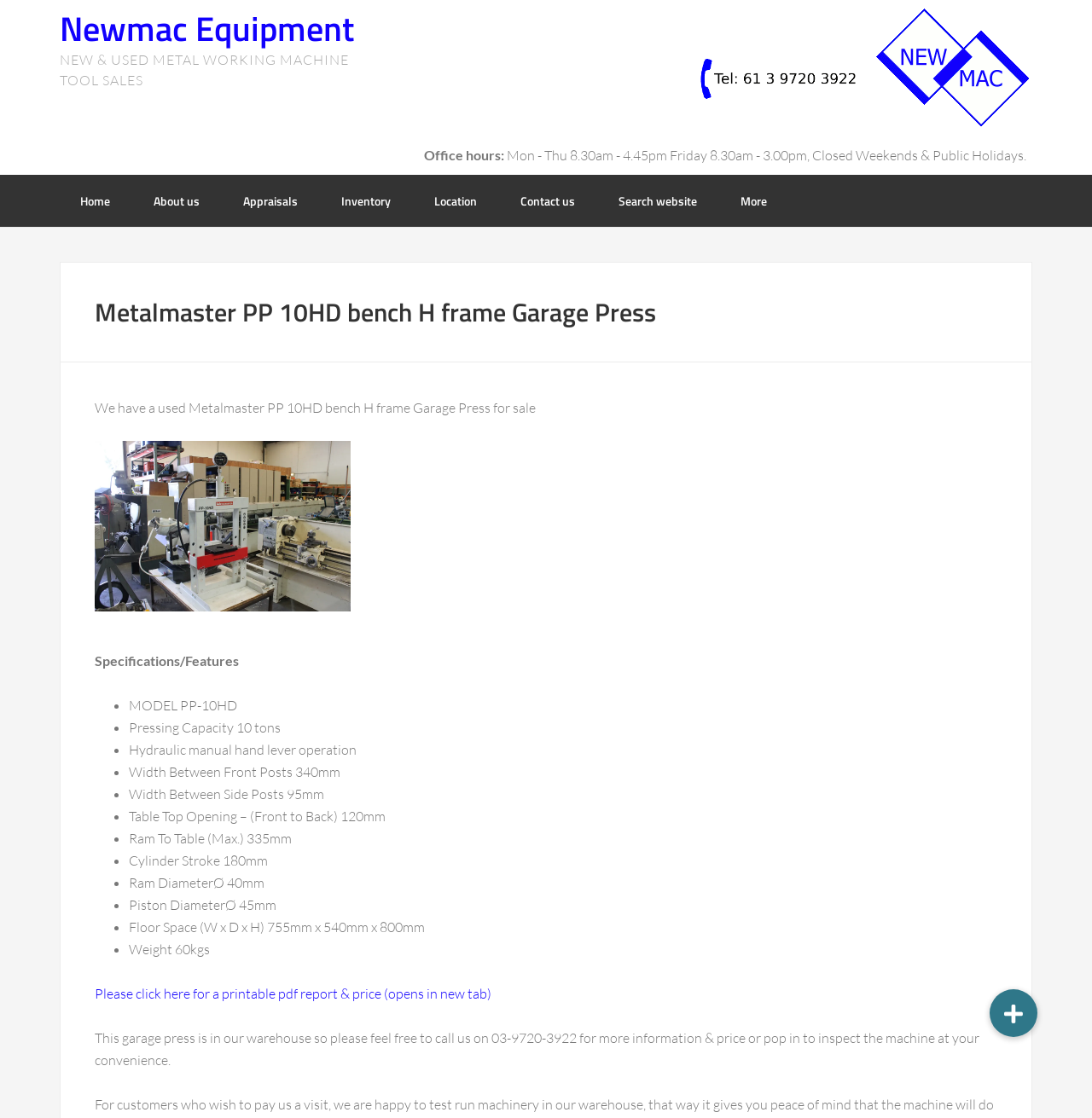Please determine the bounding box coordinates of the area that needs to be clicked to complete this task: 'View the 'About us' page'. The coordinates must be four float numbers between 0 and 1, formatted as [left, top, right, bottom].

[0.122, 0.156, 0.202, 0.203]